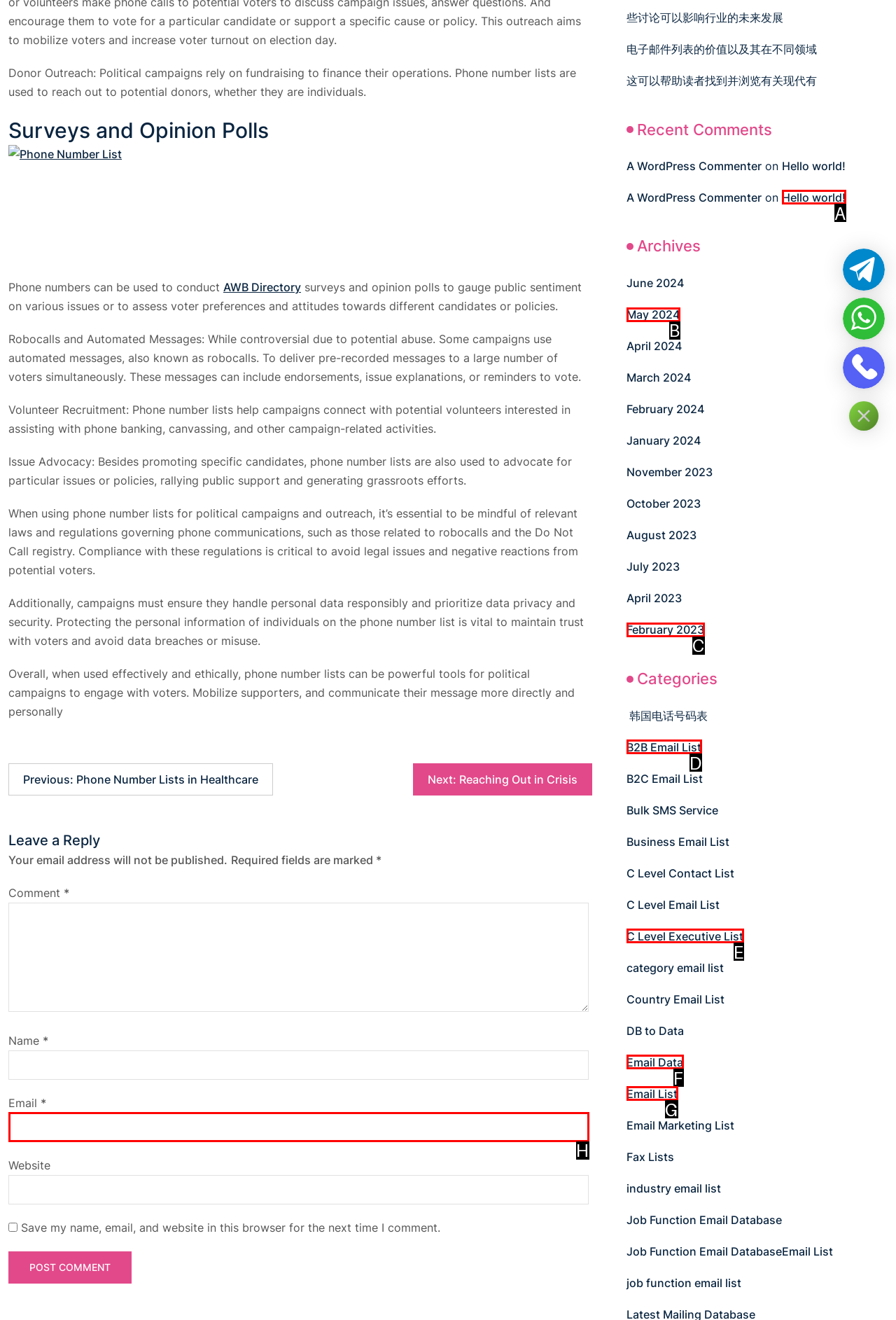Please determine which option aligns with the description: parent_node: Email * aria-describedby="email-notes" name="email". Respond with the option’s letter directly from the available choices.

H